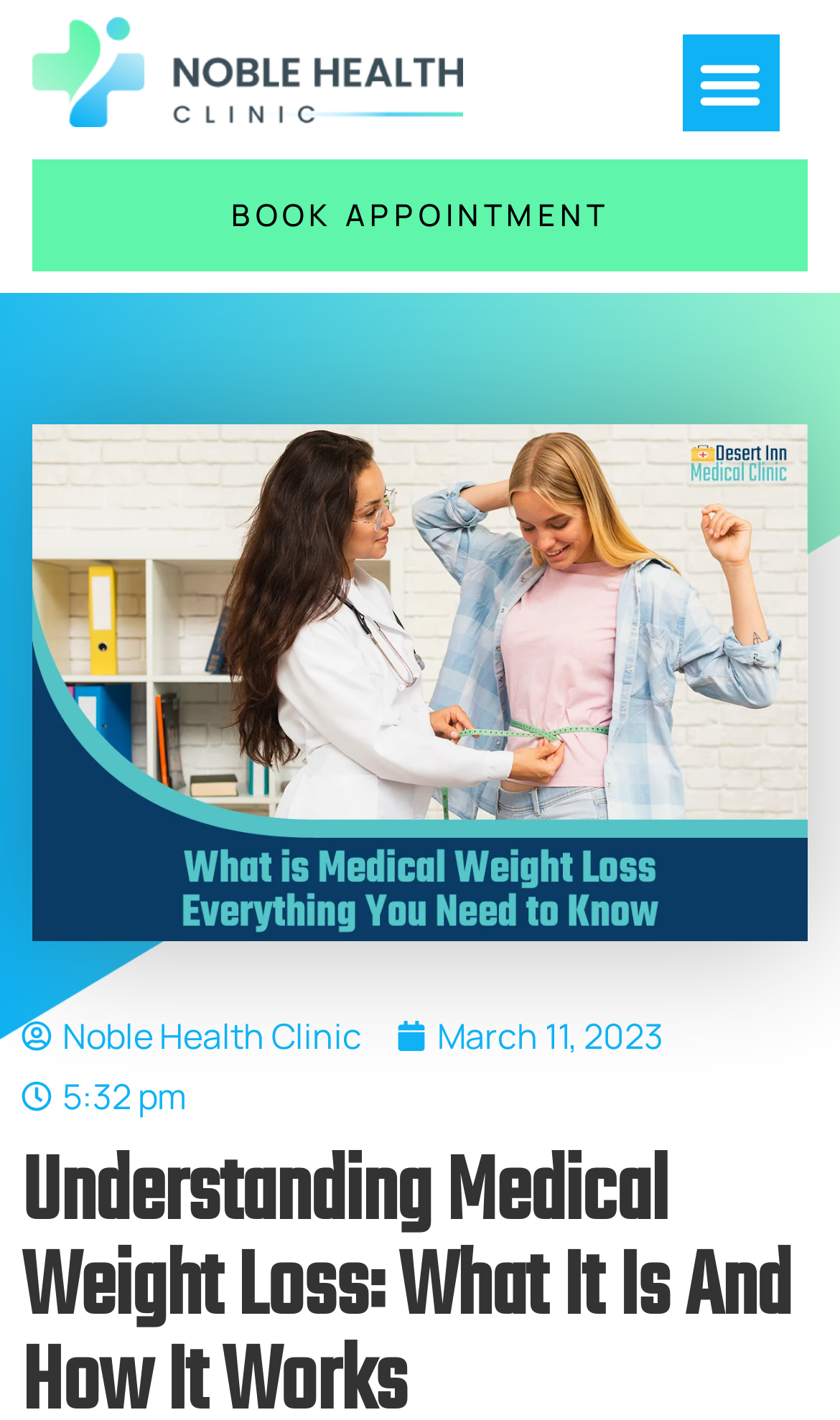What is the purpose of the 'BOOK APPOINTMENT' link?
Answer the question with just one word or phrase using the image.

To book an appointment